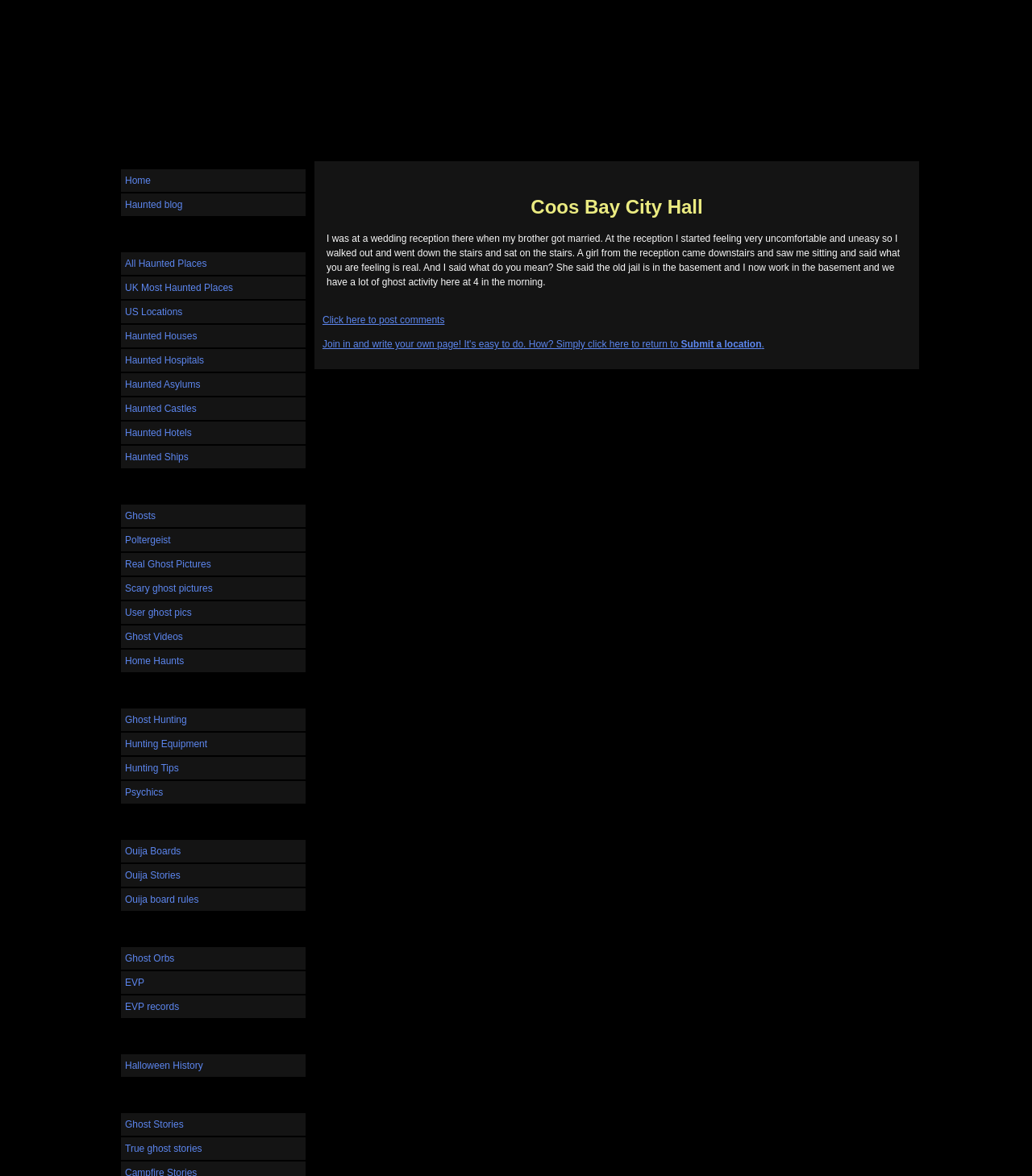Can you find the bounding box coordinates for the element that needs to be clicked to execute this instruction: "Explore ghost stories"? The coordinates should be given as four float numbers between 0 and 1, i.e., [left, top, right, bottom].

[0.117, 0.947, 0.296, 0.966]